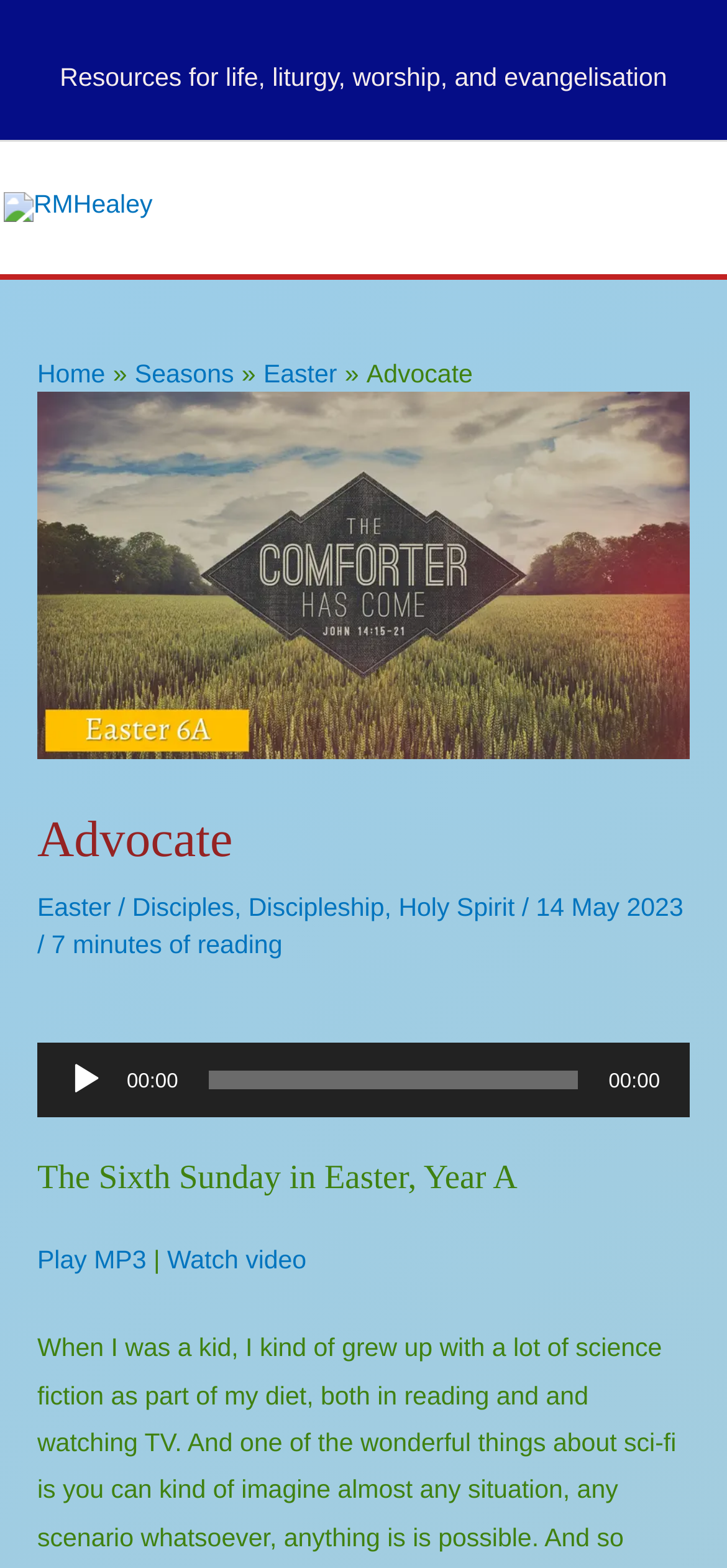Determine the bounding box coordinates of the clickable region to carry out the instruction: "Click on Home".

None